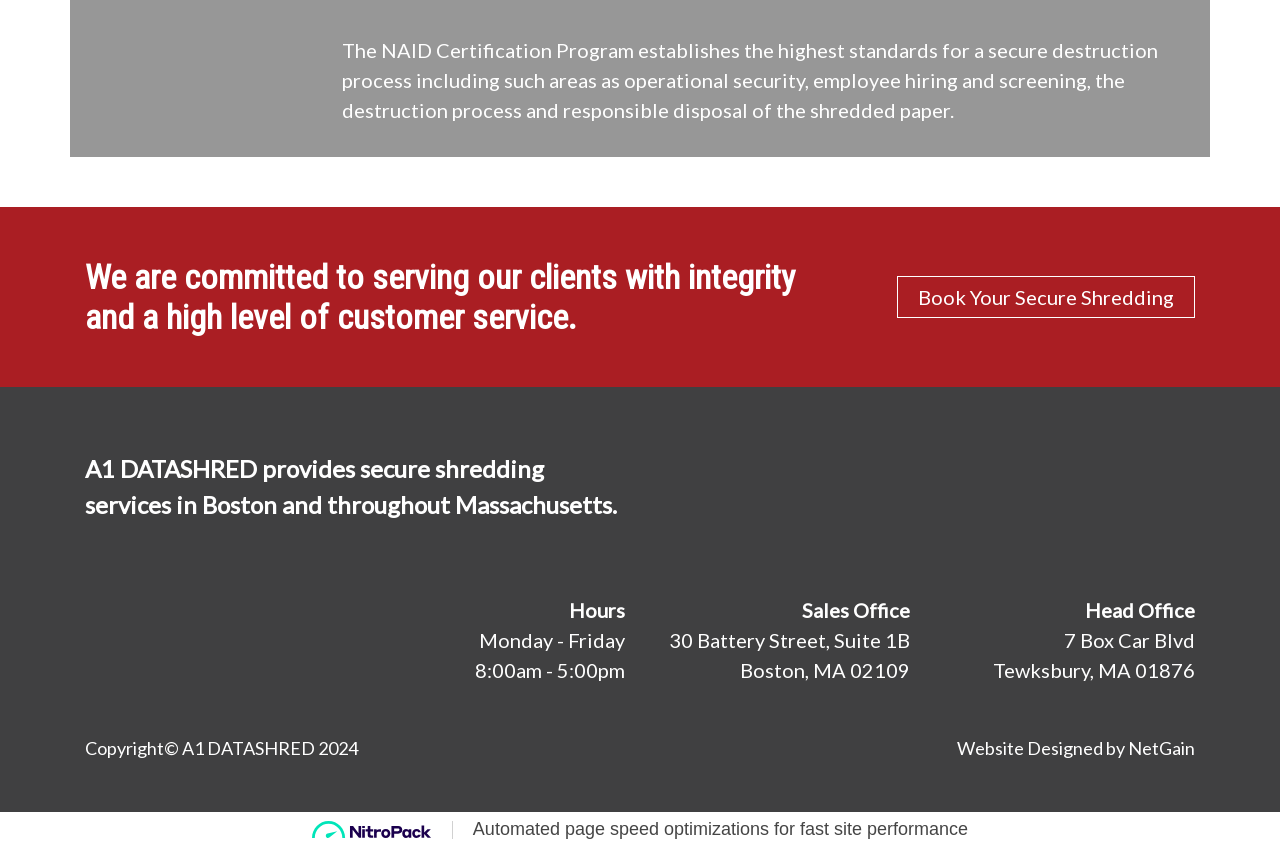How can I book a secure shredding service?
Using the image, answer in one word or phrase.

Click on 'Book Your Secure Shredding'